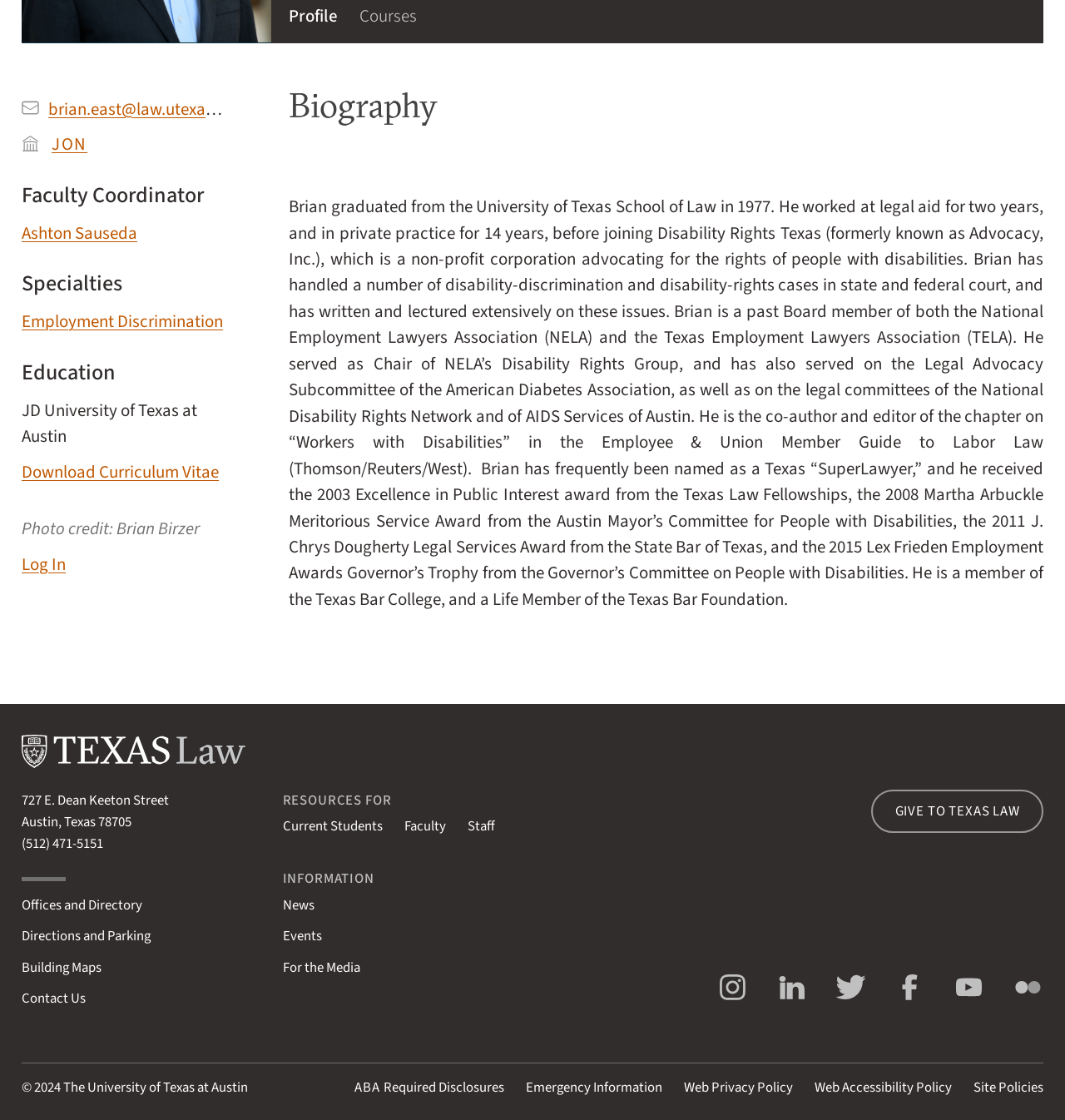Identify the bounding box coordinates for the UI element described as follows: "All forum topics". Ensure the coordinates are four float numbers between 0 and 1, formatted as [left, top, right, bottom].

None